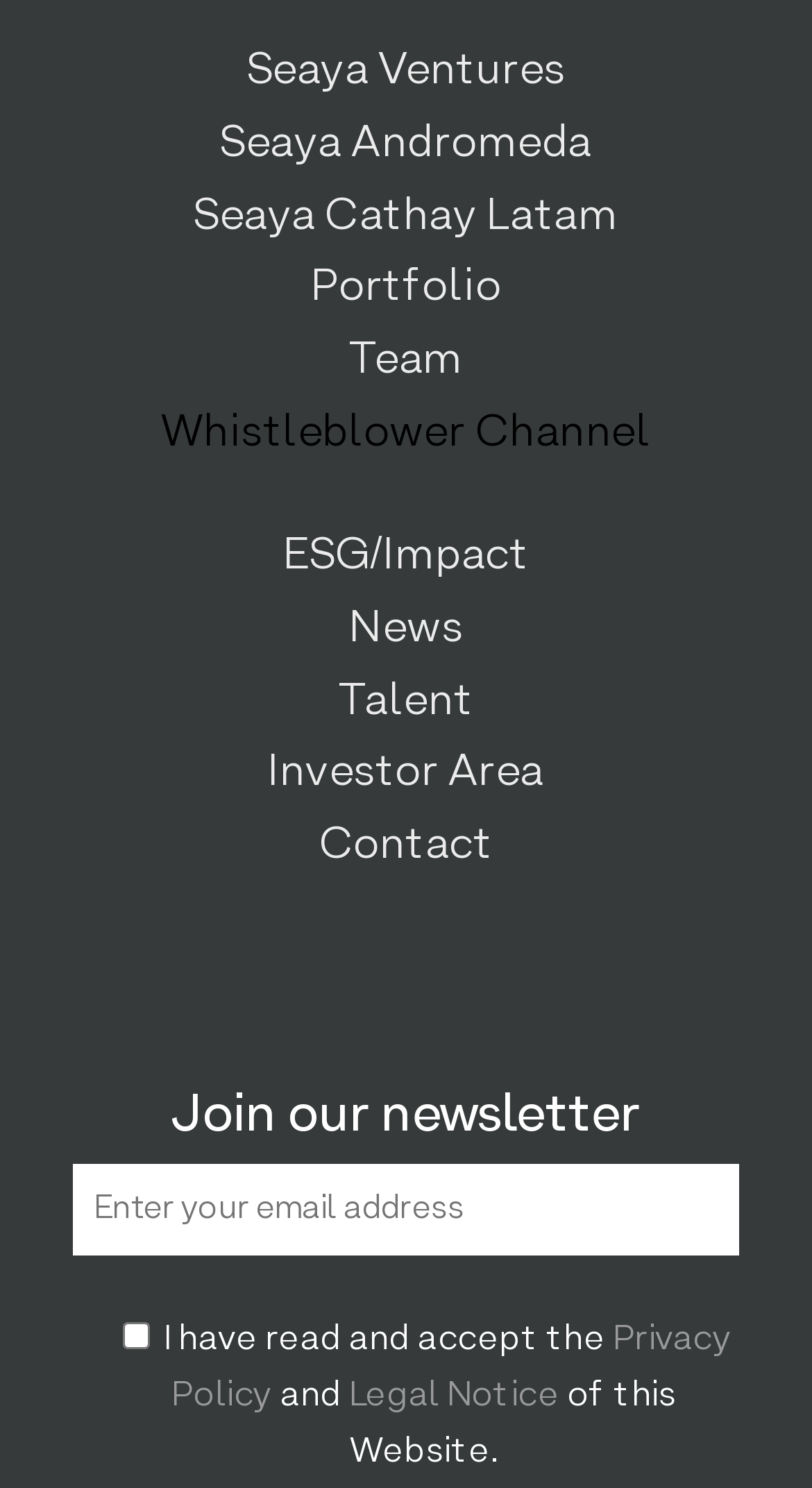Could you highlight the region that needs to be clicked to execute the instruction: "Contact us"?

[0.393, 0.553, 0.607, 0.584]